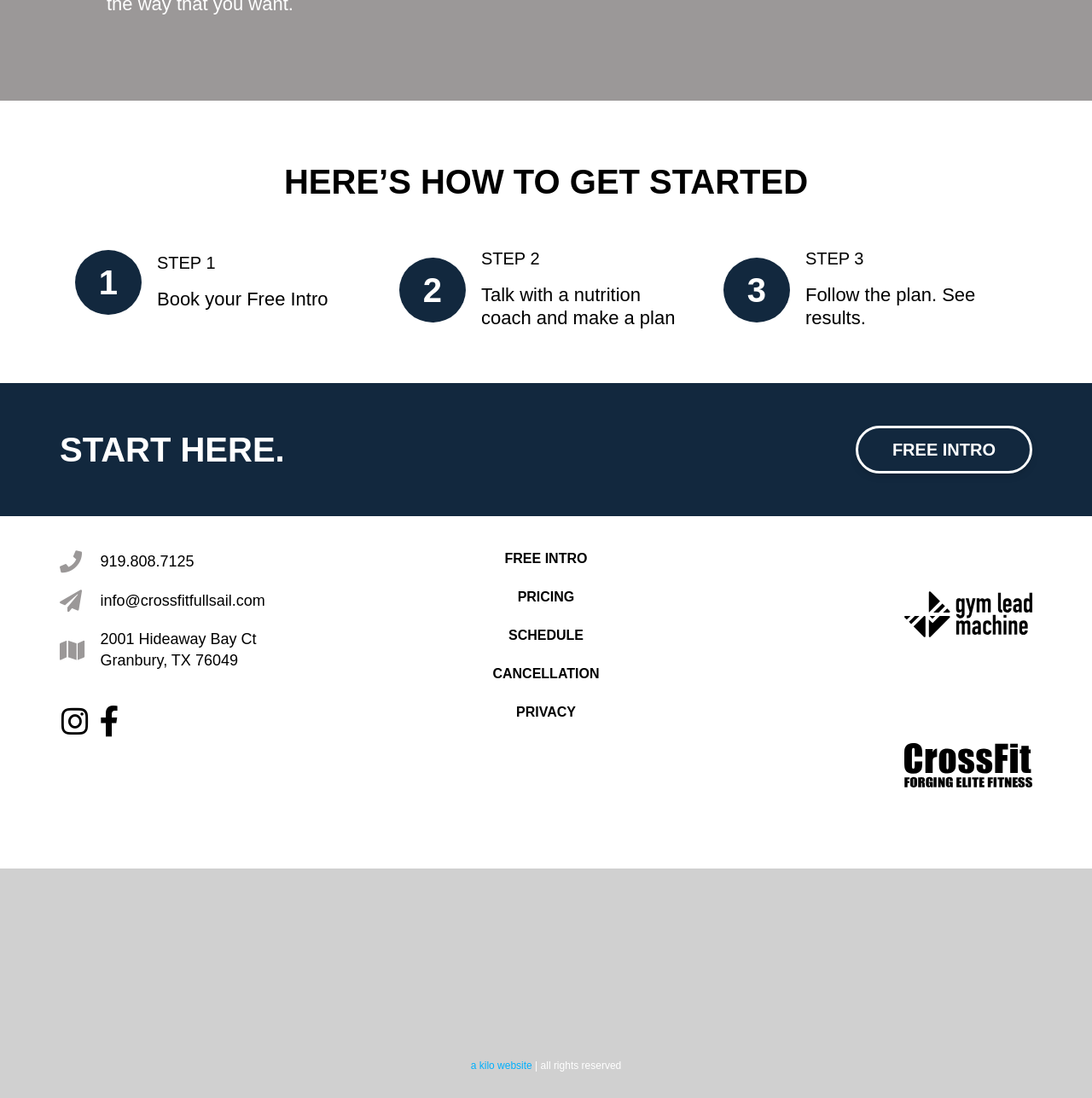What is the purpose of STEP 3?
Using the information from the image, give a concise answer in one word or a short phrase.

Follow the plan. See results.